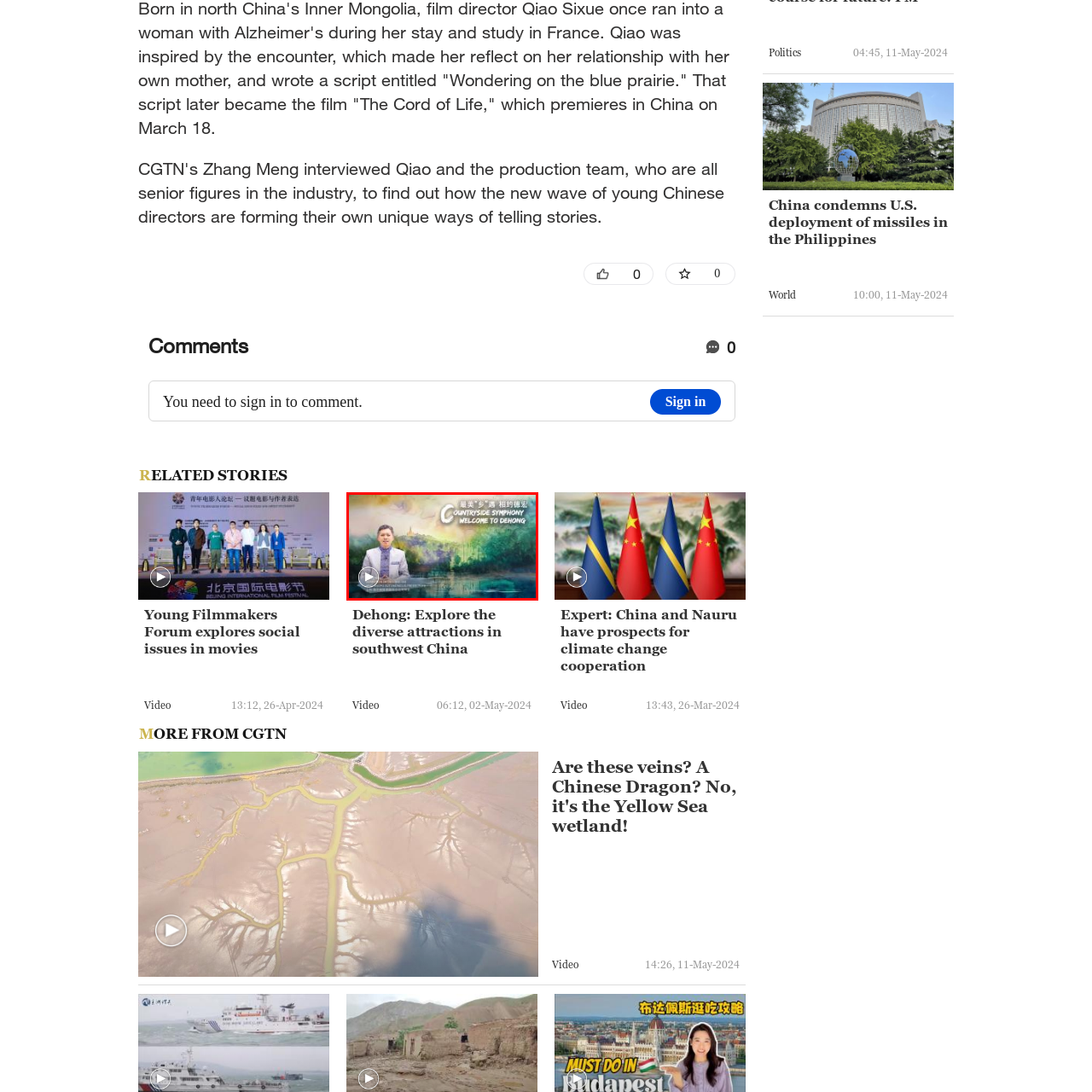Generate a comprehensive caption for the picture highlighted by the red outline.

This image features a charismatic presenter standing in front of a scenic, lush landscape that represents the vibrant region of Dehong, nestled in southwest China. The backdrop showcases a tranquil body of water and rolling hills, creating a serene atmosphere. The text overlay reads "Countryside Symphony" and "Welcome to Dehong," inviting viewers to explore the unique cultural and natural beauty of the area. The presenter, dressed elegantly in a light-colored suit, appears to be engaging the audience, enhancing the overall welcoming message of the visual. The image suggests a connection to local traditions and social narratives, highlighting the significance of Dehong as a focal point for cultural appreciation and exploration.